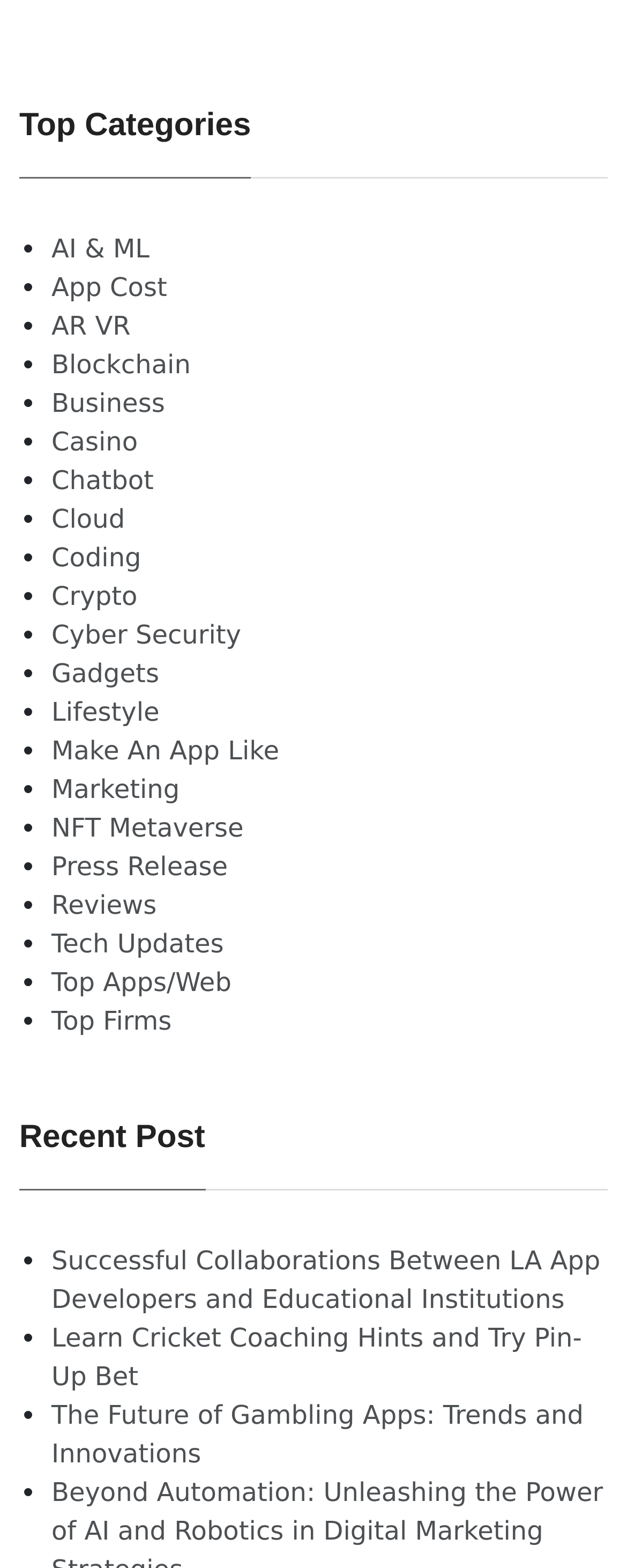Find the bounding box coordinates of the element you need to click on to perform this action: 'Learn about Cyber Security'. The coordinates should be represented by four float values between 0 and 1, in the format [left, top, right, bottom].

[0.082, 0.395, 0.385, 0.414]